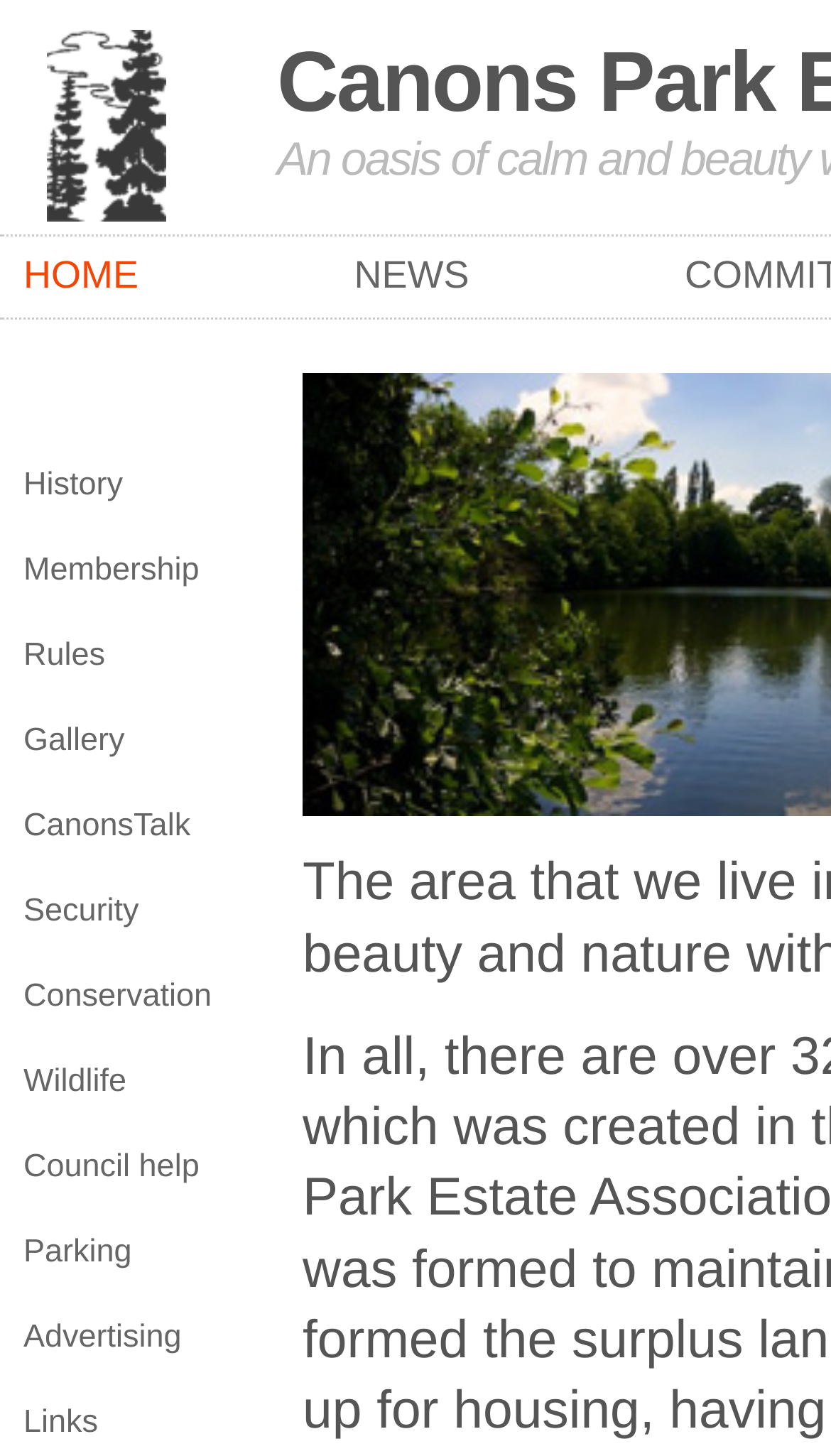Can you determine the main header of this webpage?

Canons Park Estate